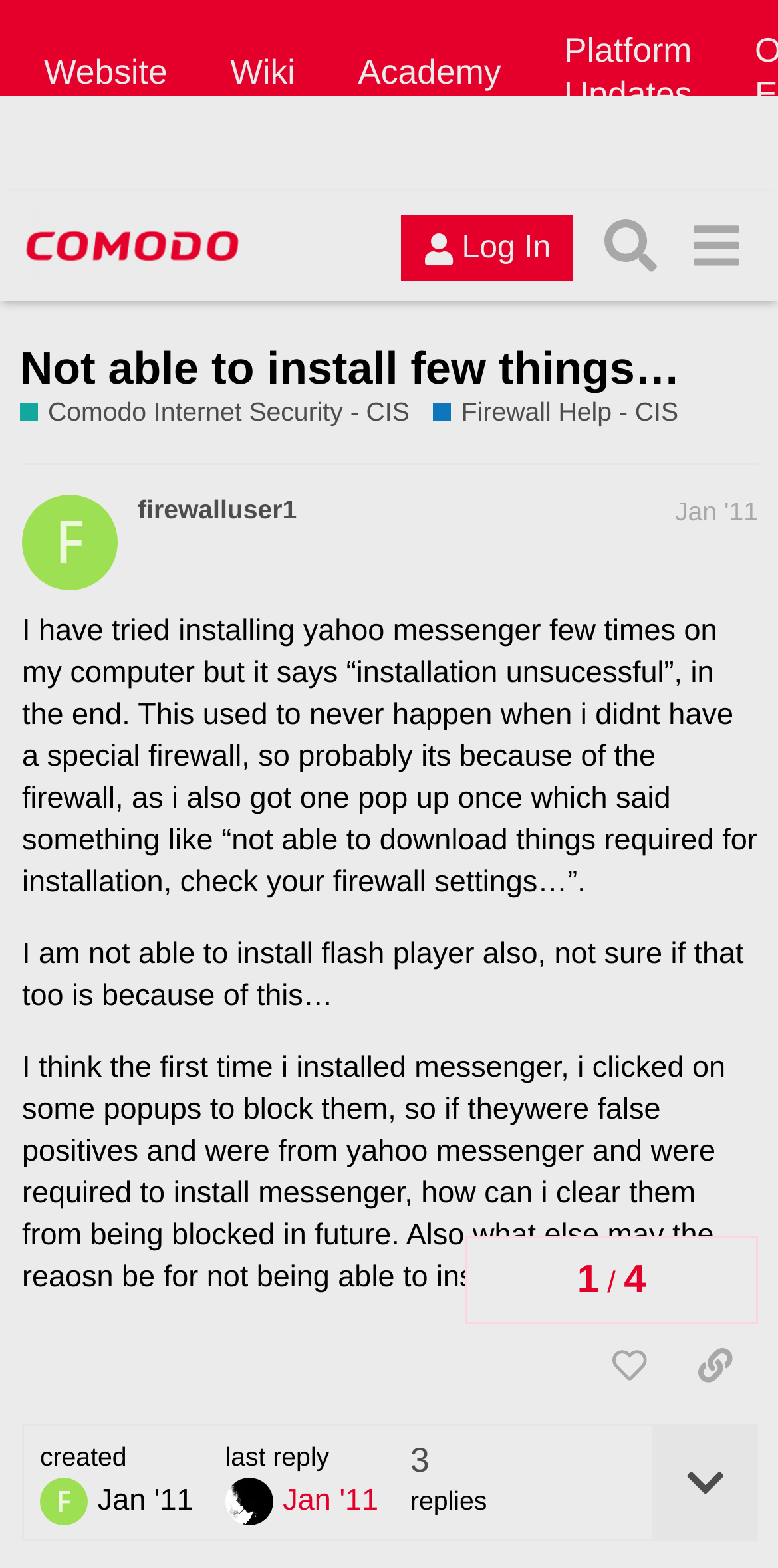Generate the text content of the main heading of the webpage.

Not able to install few things…